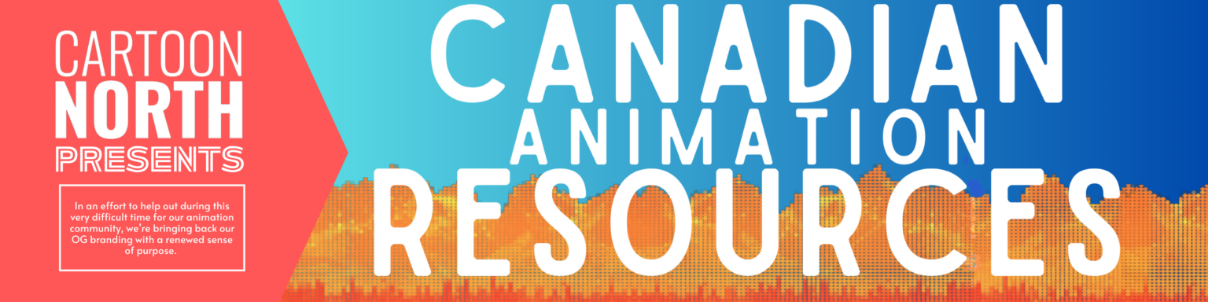Describe all the important aspects and features visible in the image.

The image showcases a vibrant and eye-catching banner for "Cartoon North," highlighting its presentation of "Canadian Animation Resources." The design features a dynamic gradient backdrop transitioning from a warm orange at the bottom to a cool blue at the top, symbolizing creativity and innovation within the animation industry. Bold and playful typography emphasizes the message, with "CARTOON NORTH" prominently displayed at the top in white against a bright red section, while "CANADIAN ANIMATION RESOURCES" is rendered in a lively white font with some letters stylized for visual interest. 

Accompanying the text is an introductory statement acknowledging the challenges faced by the animation community, reinforcing a commitment to revitalize the organization's original branding for a renewed sense of purpose. This illustration serves as both an informational and motivational piece, reflecting the resilience and solidarity within the Canadian animation sector.